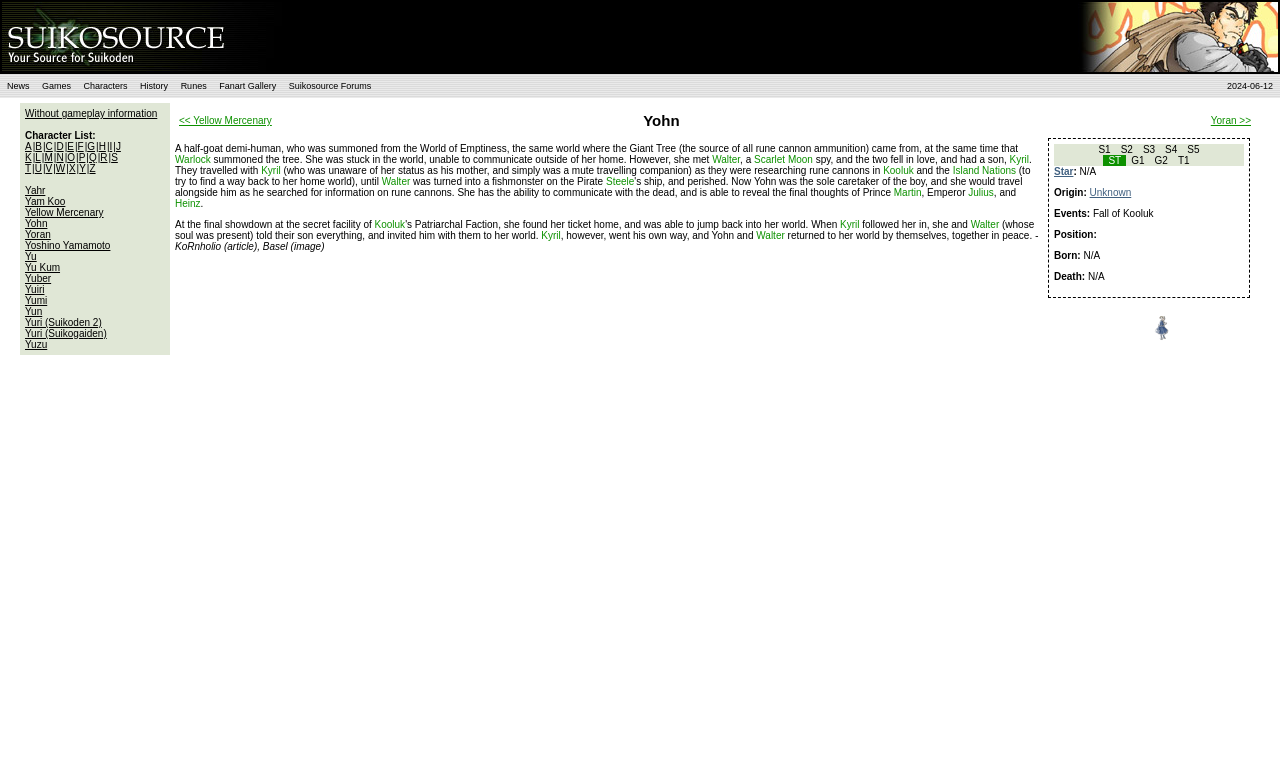Provide your answer in one word or a succinct phrase for the question: 
How many Suikoden games are mentioned on the webpage?

3